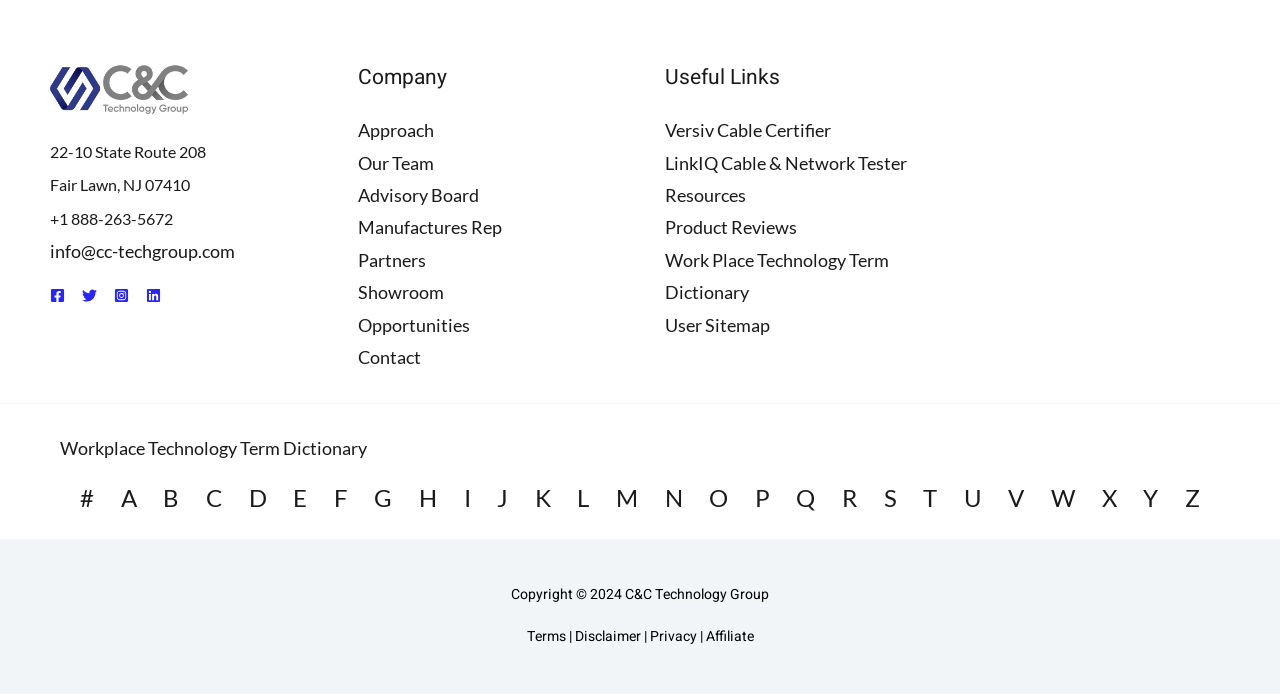Please identify the bounding box coordinates of the clickable area that will allow you to execute the instruction: "Contact the company".

[0.279, 0.499, 0.329, 0.53]